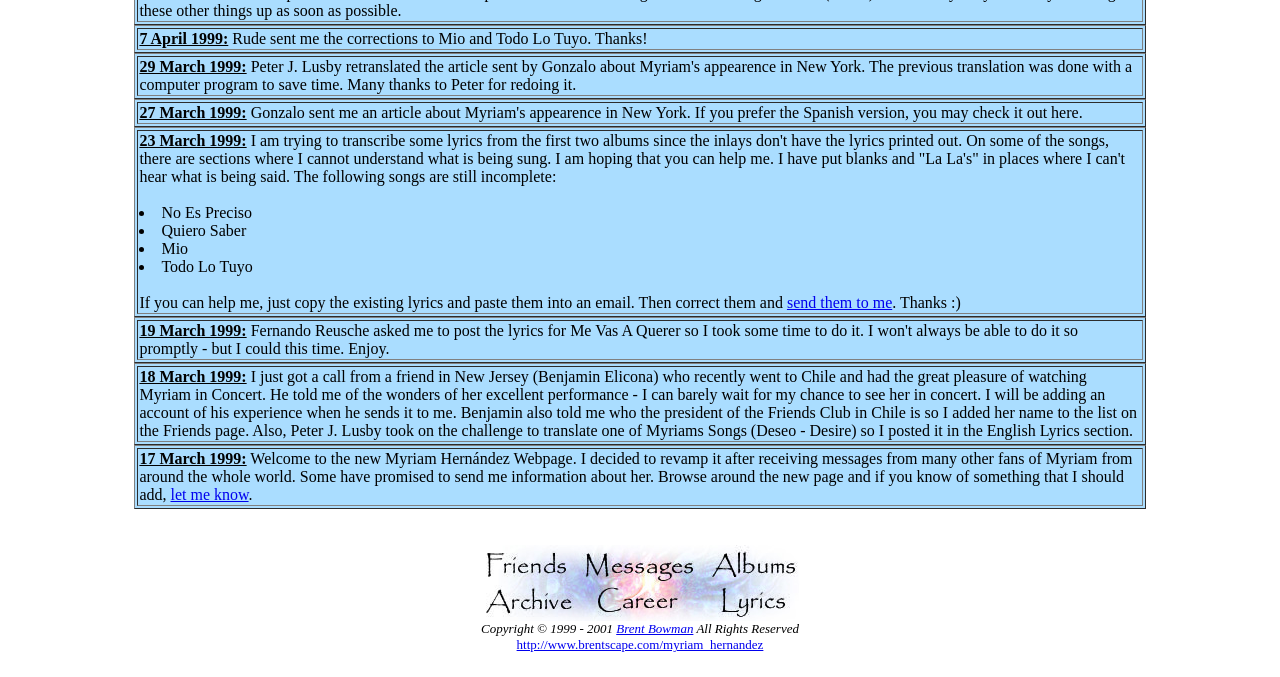Using the description: "Me Vas A Querer", determine the UI element's bounding box coordinates. Ensure the coordinates are in the format of four float numbers between 0 and 1, i.e., [left, top, right, bottom].

[0.445, 0.476, 0.532, 0.501]